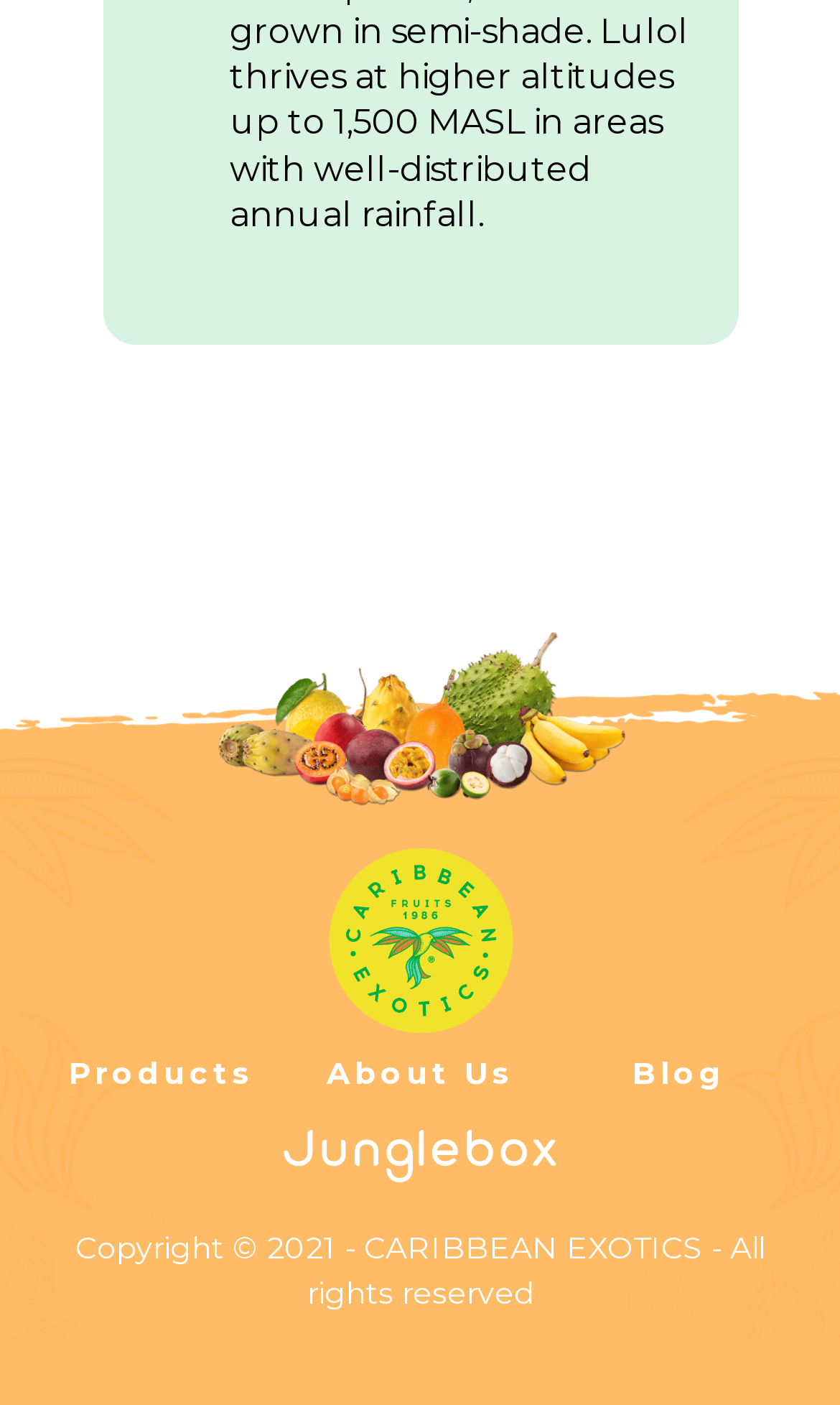How many main sections are there?
Please answer the question with as much detail as possible using the screenshot.

There are three main sections on the webpage, namely 'Products', 'About Us', and 'Blog', which are indicated by the headings with the same names.